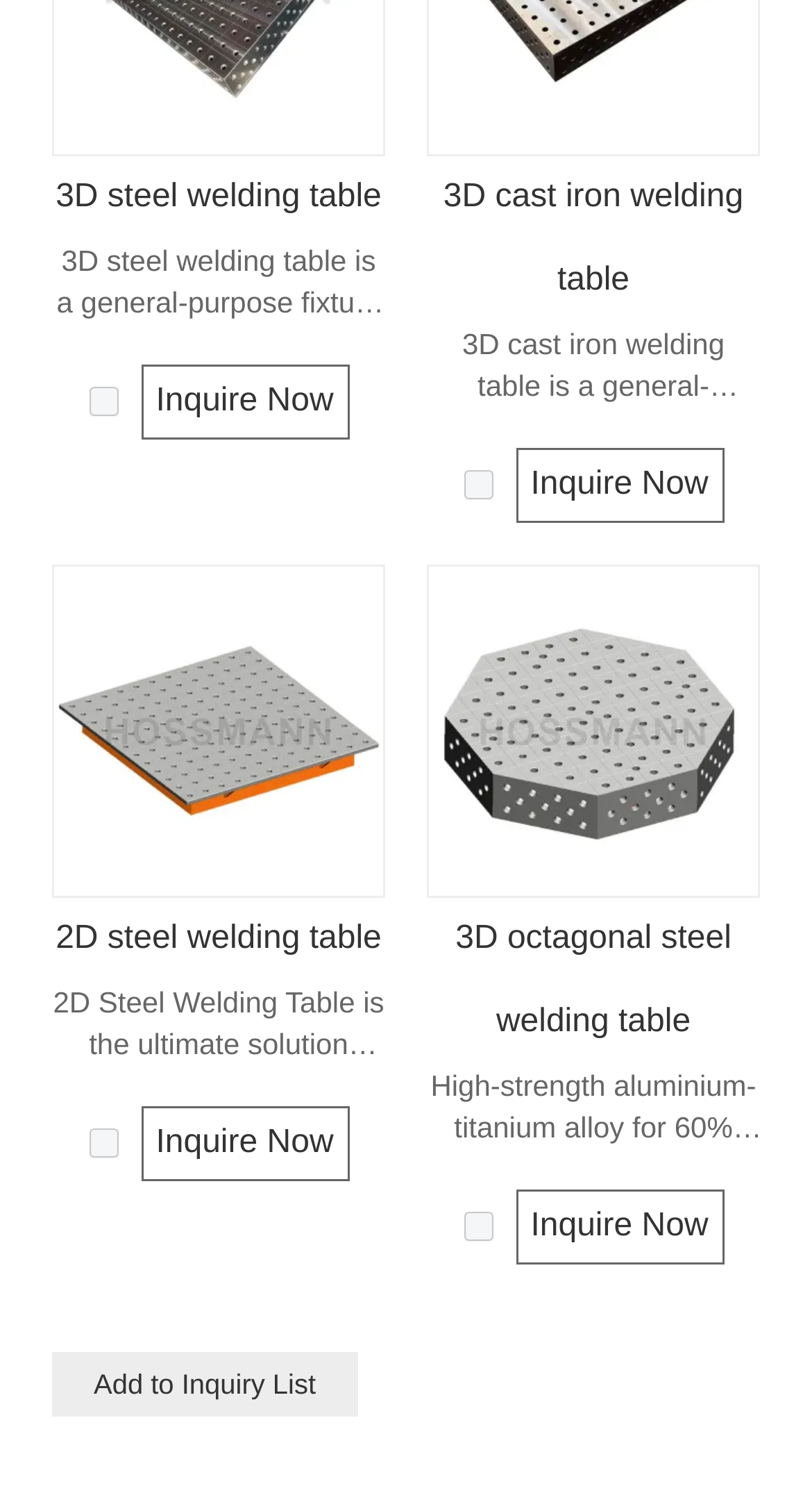Show the bounding box coordinates for the HTML element described as: "Inquire Now".

[0.173, 0.736, 0.429, 0.786]